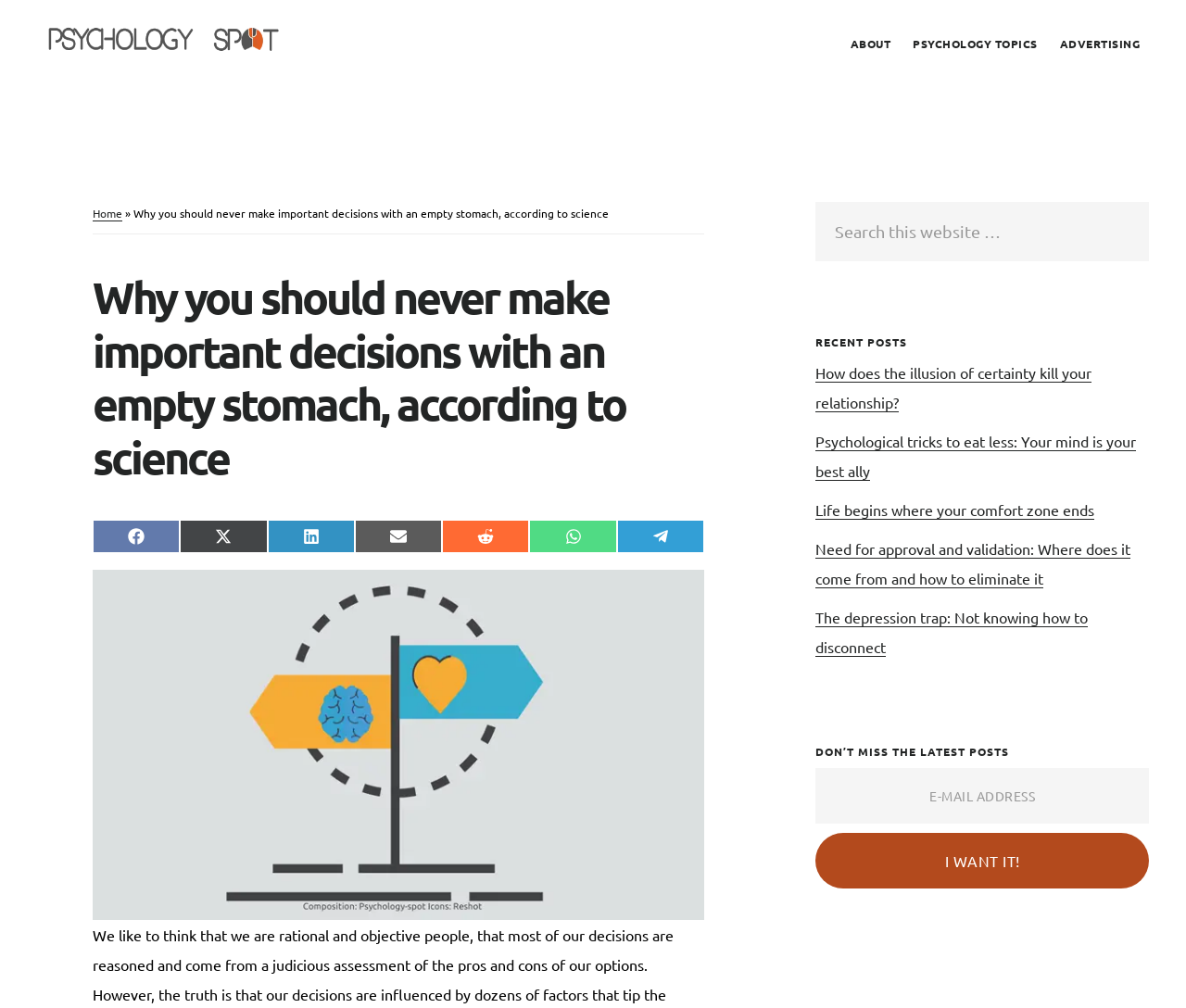What is the principal heading displayed on the webpage?

Why you should never make important decisions with an empty stomach, according to science